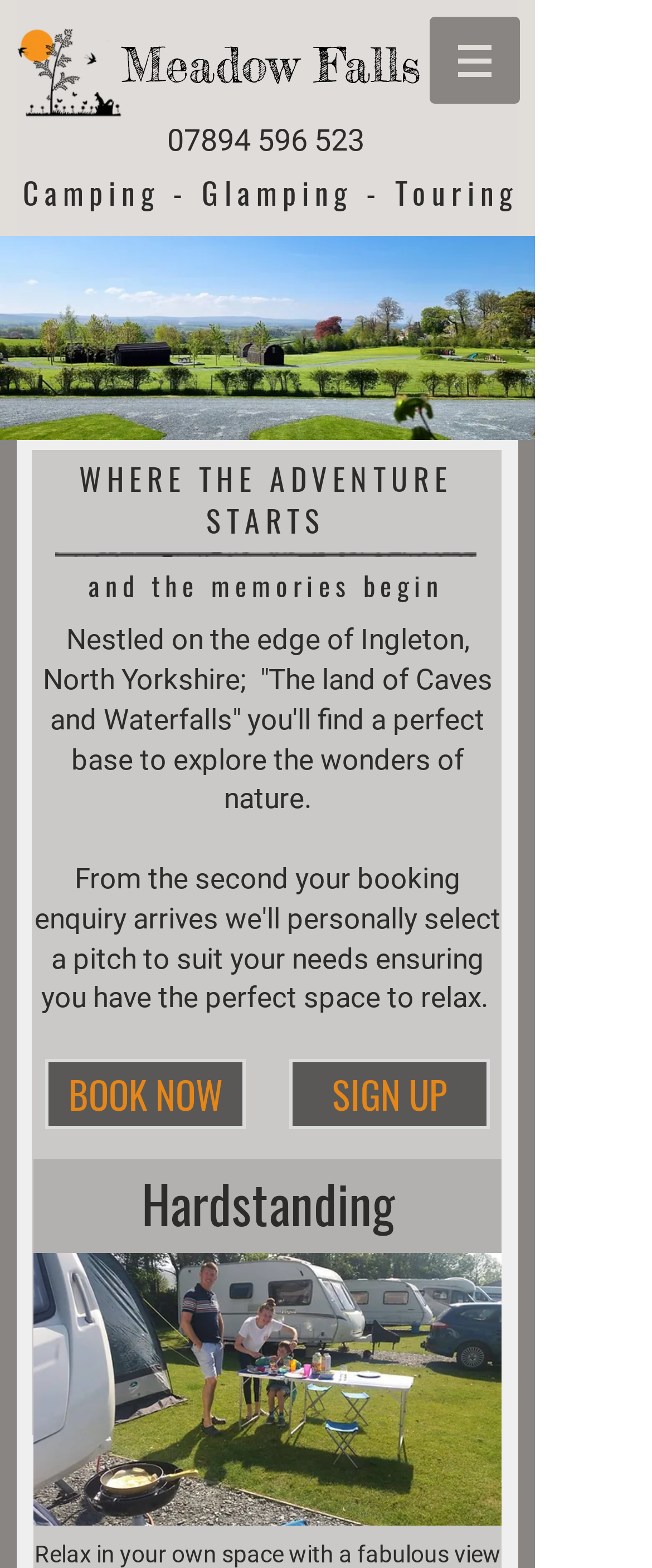Answer briefly with one word or phrase:
What type of site is Meadow Falls?

Camping, glamping and touring site